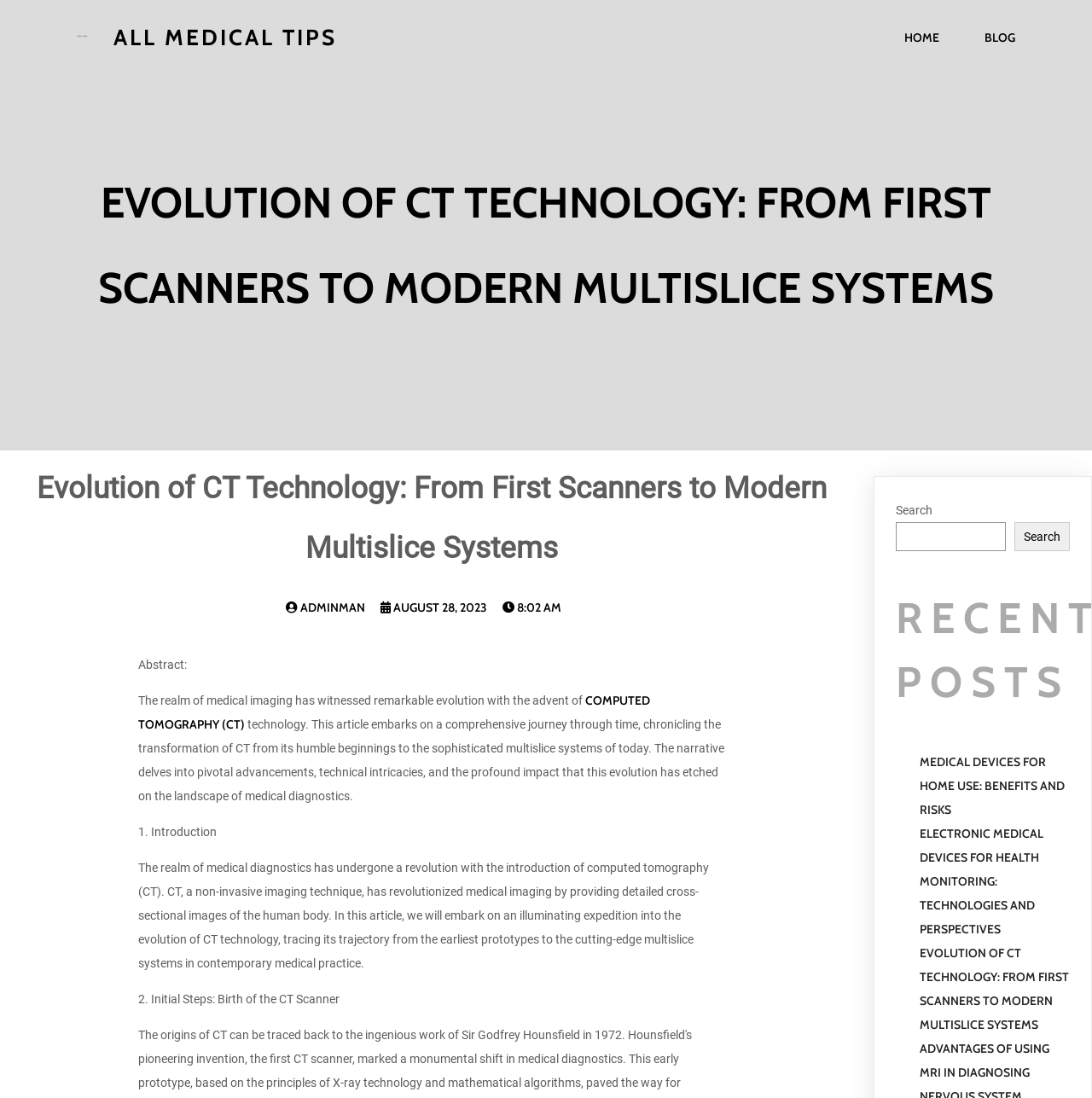What is the date of the article? Please answer the question using a single word or phrase based on the image.

AUGUST 28, 2023